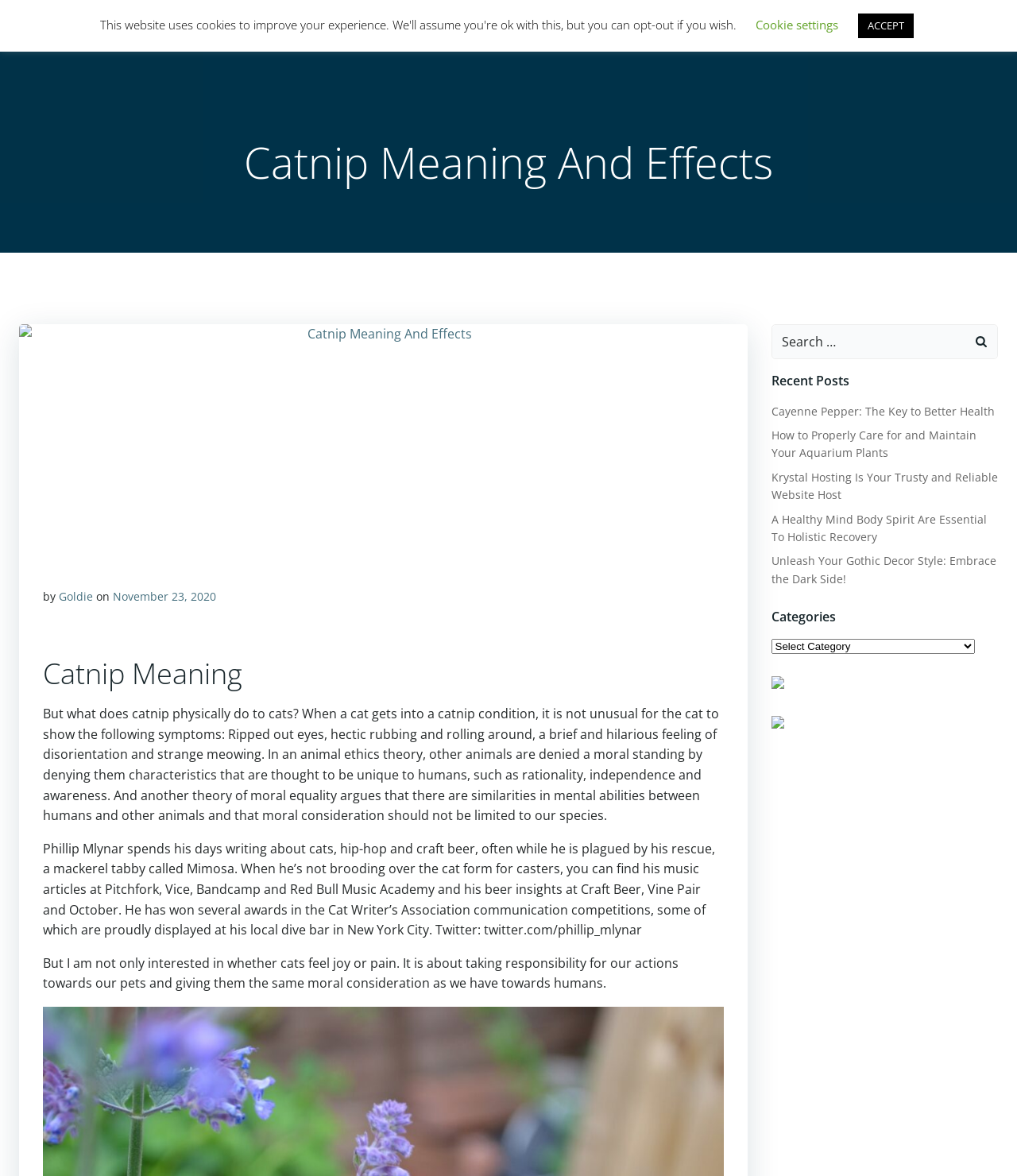Refer to the element description Cookie settings and identify the corresponding bounding box in the screenshot. Format the coordinates as (top-left x, top-left y, bottom-right x, bottom-right y) with values in the range of 0 to 1.

[0.743, 0.014, 0.824, 0.028]